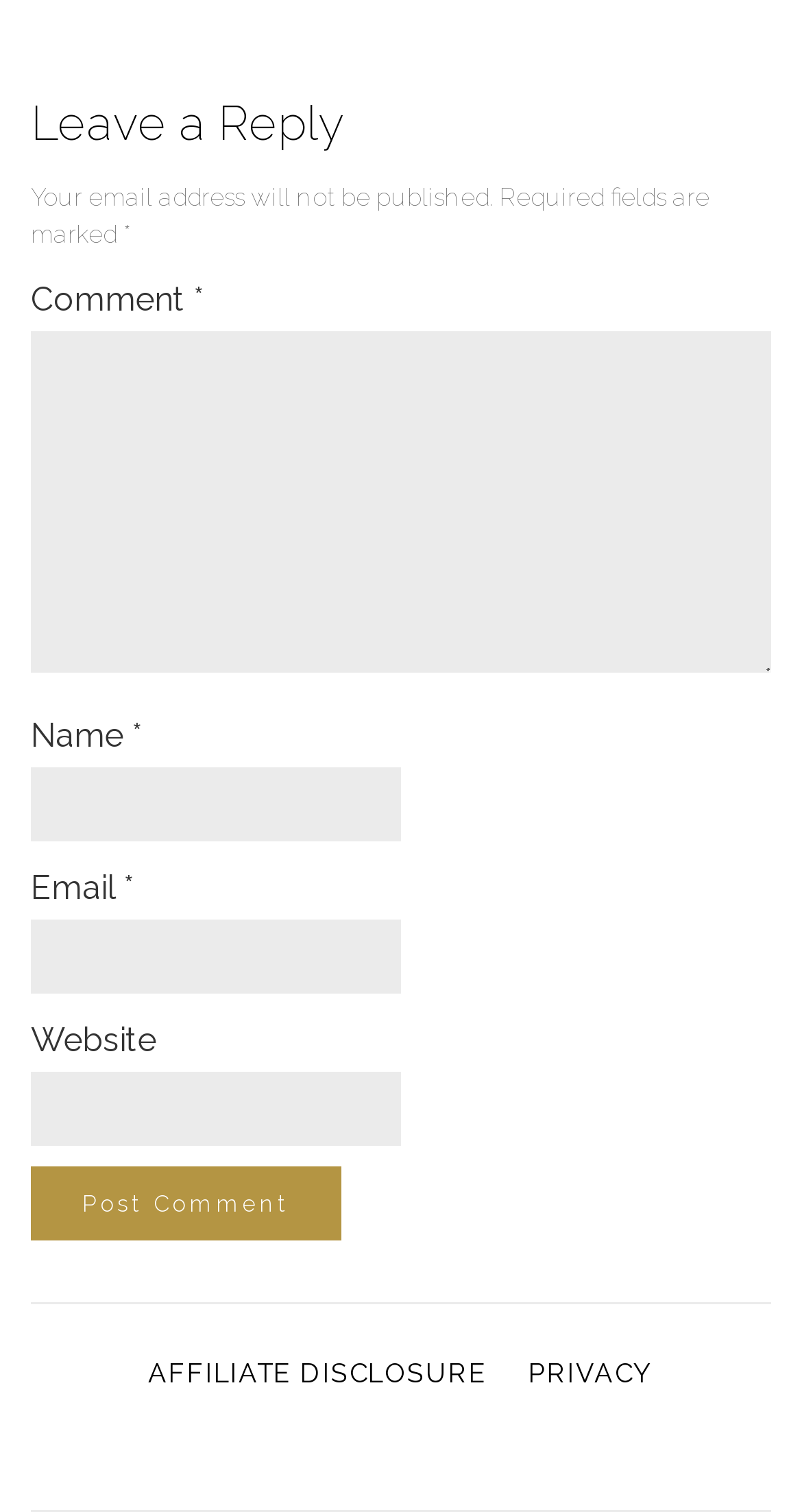What is the purpose of the comment section?
Carefully analyze the image and provide a detailed answer to the question.

The purpose of the comment section is to leave a reply, as indicated by the heading 'Leave a Reply' at the top of the section. This section allows users to input their comments, name, email, and website, and submit them by clicking the 'Post Comment' button.